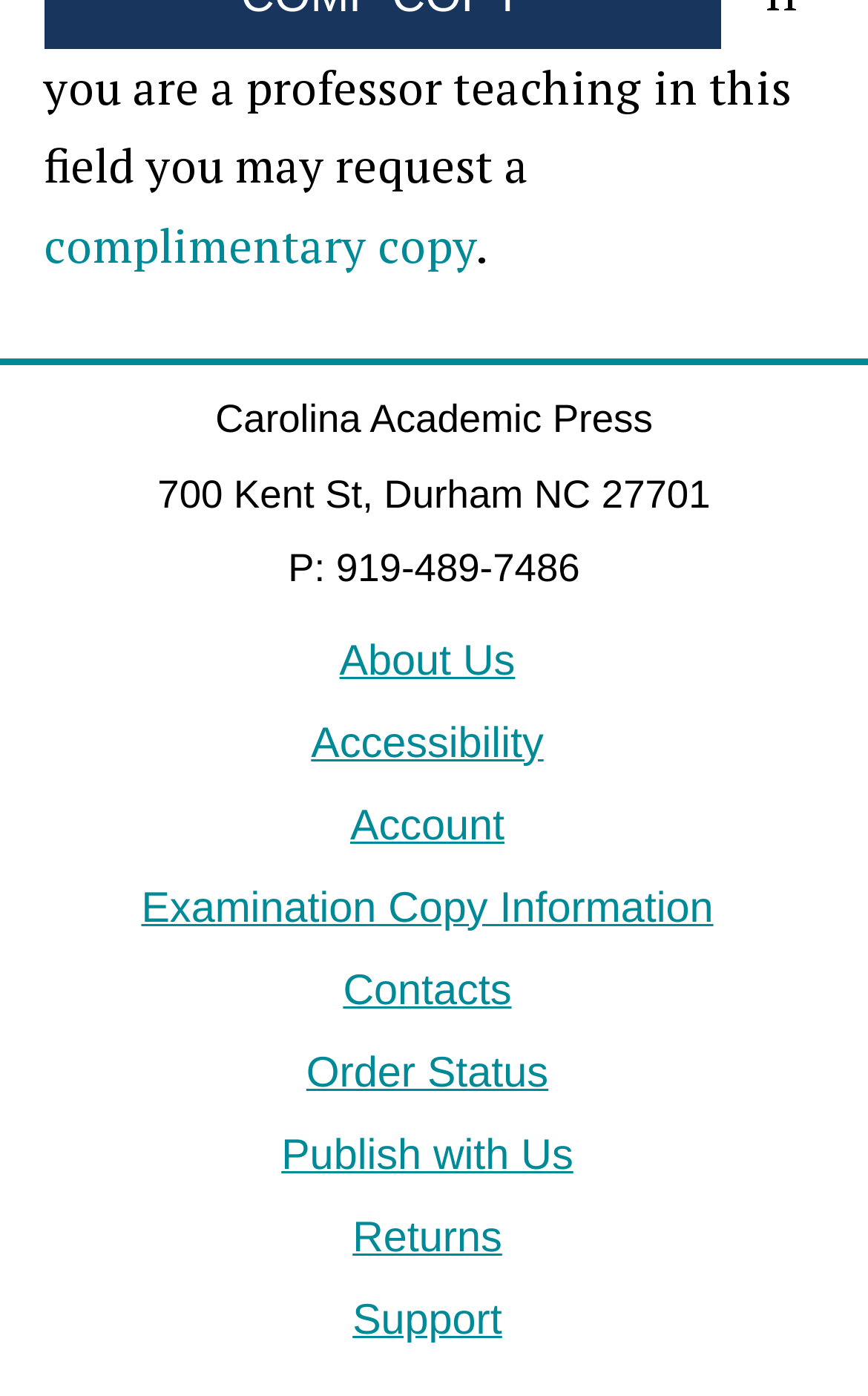What is the phone number?
Refer to the image and provide a concise answer in one word or phrase.

919-489-7486